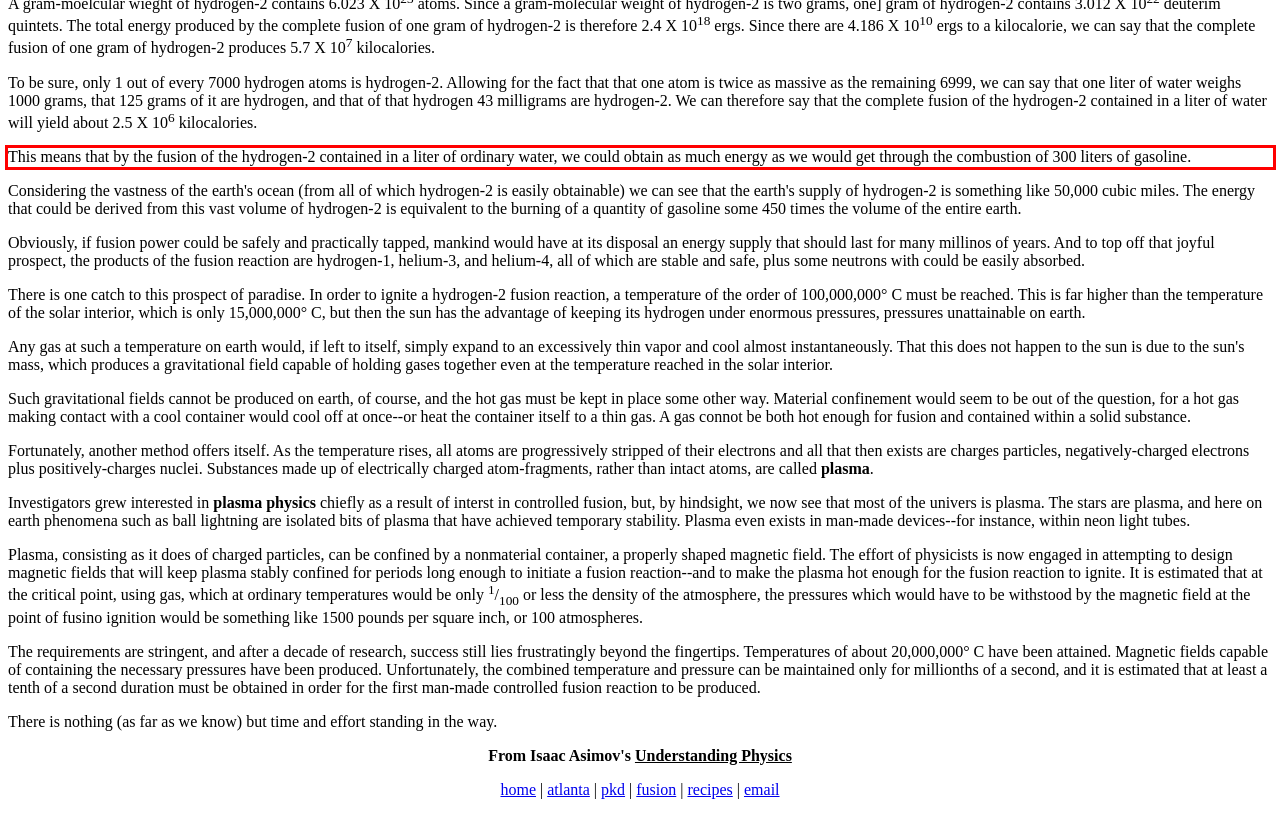Using the provided webpage screenshot, recognize the text content in the area marked by the red bounding box.

This means that by the fusion of the hydrogen-2 contained in a liter of ordinary water, we could obtain as much energy as we would get through the combustion of 300 liters of gasoline.